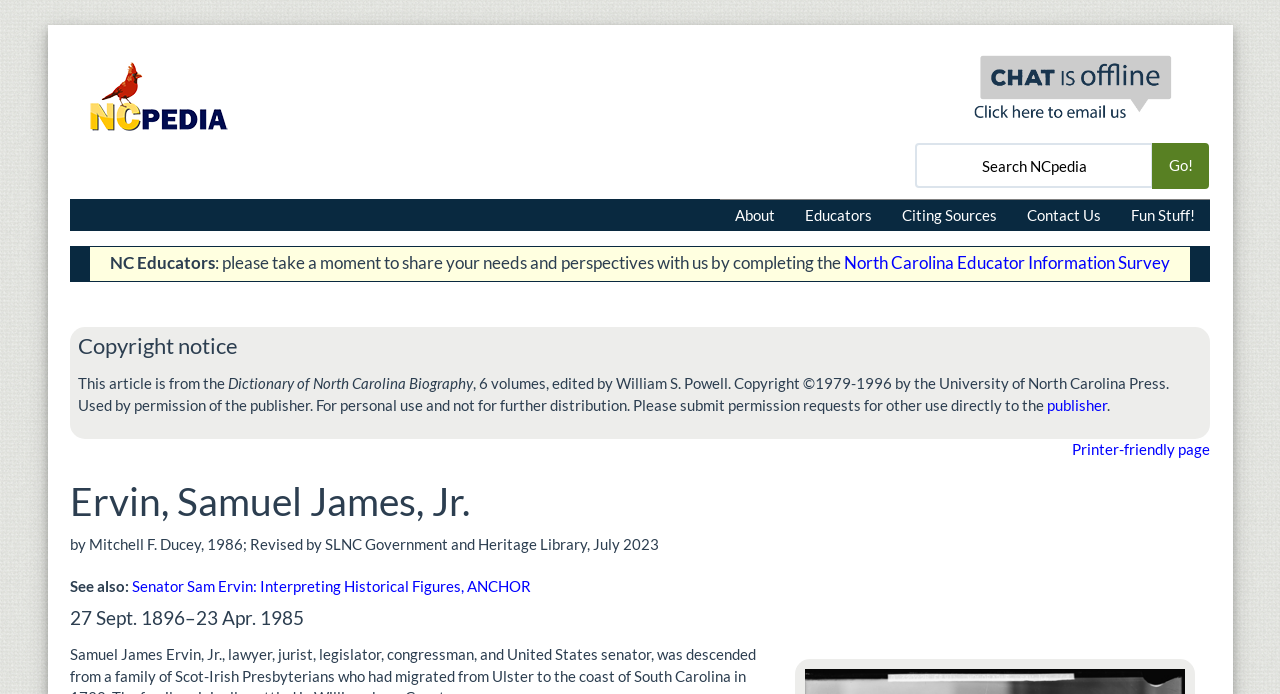Extract the bounding box coordinates for the UI element described as: "Fun Stuff!".

[0.872, 0.286, 0.945, 0.333]